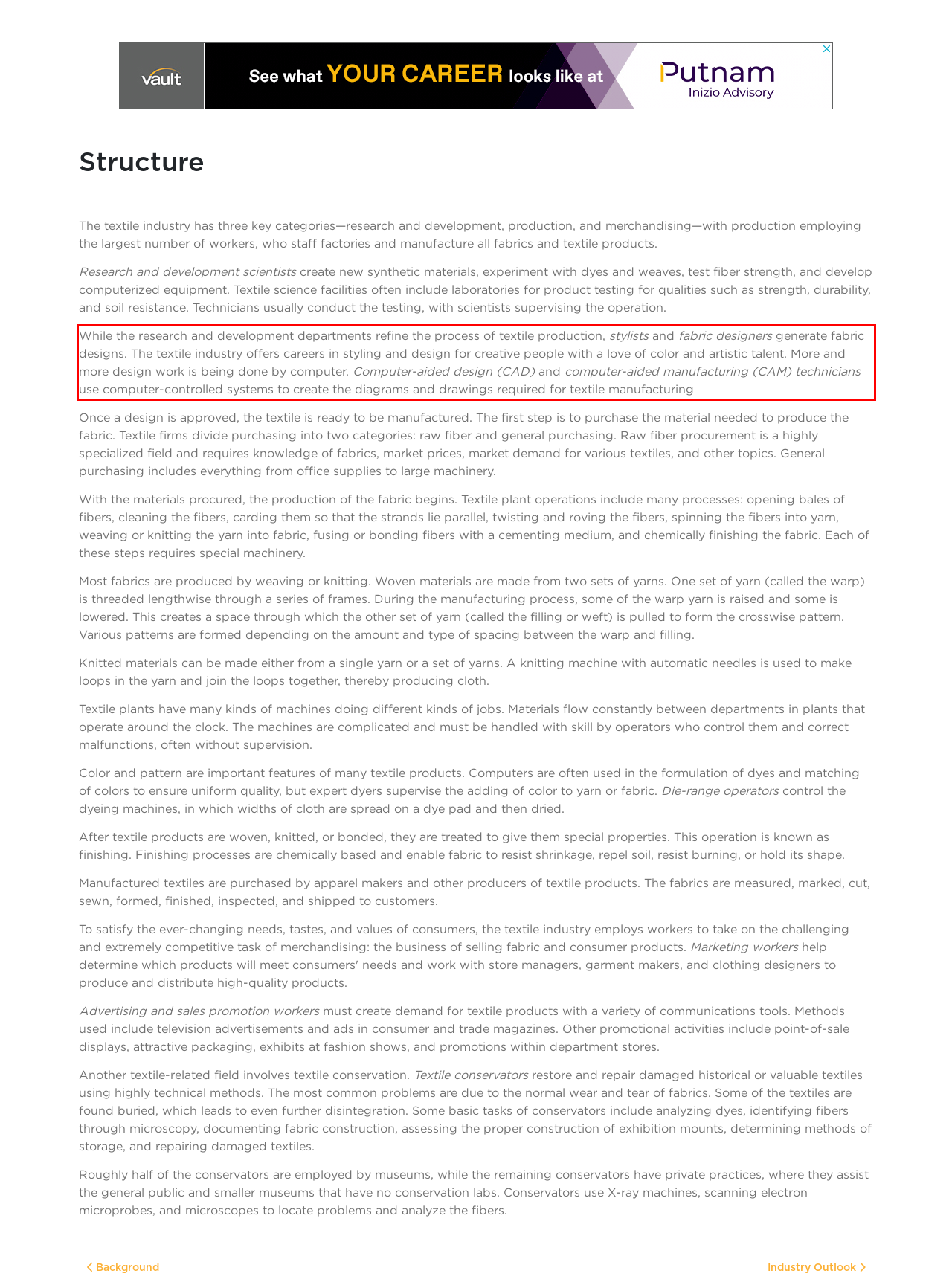Please identify and extract the text content from the UI element encased in a red bounding box on the provided webpage screenshot.

While the research and development departments refine the process of textile production, stylists and fabric designers generate fabric designs. The textile industry offers careers in styling and design for creative people with a love of color and artistic talent. More and more design work is being done by computer. Computer-aided design (CAD) and computer-aided manufacturing (CAM) technicians use computer-controlled systems to create the diagrams and drawings required for textile manufacturing